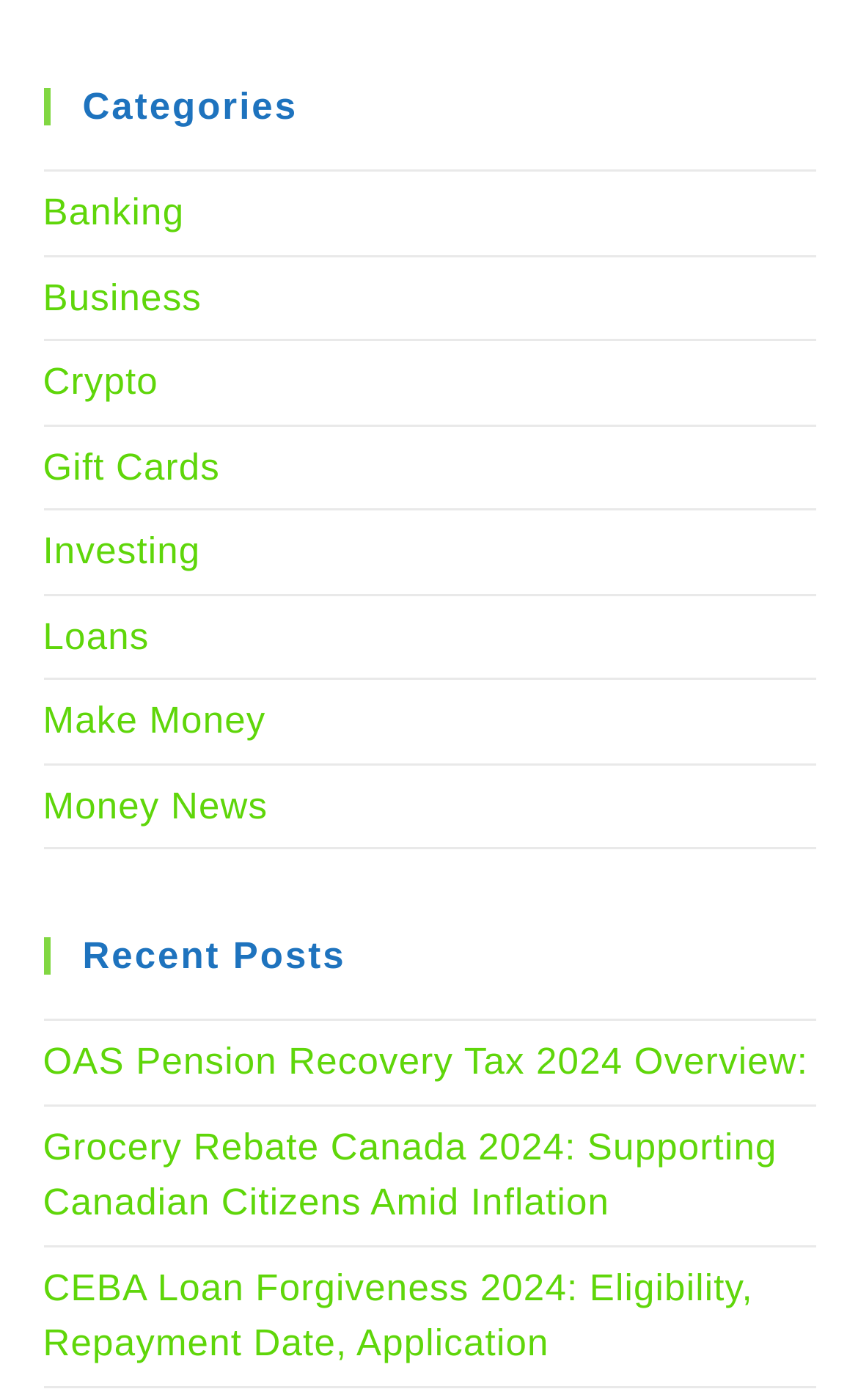Is there a category for 'Loans'?
Use the image to answer the question with a single word or phrase.

Yes